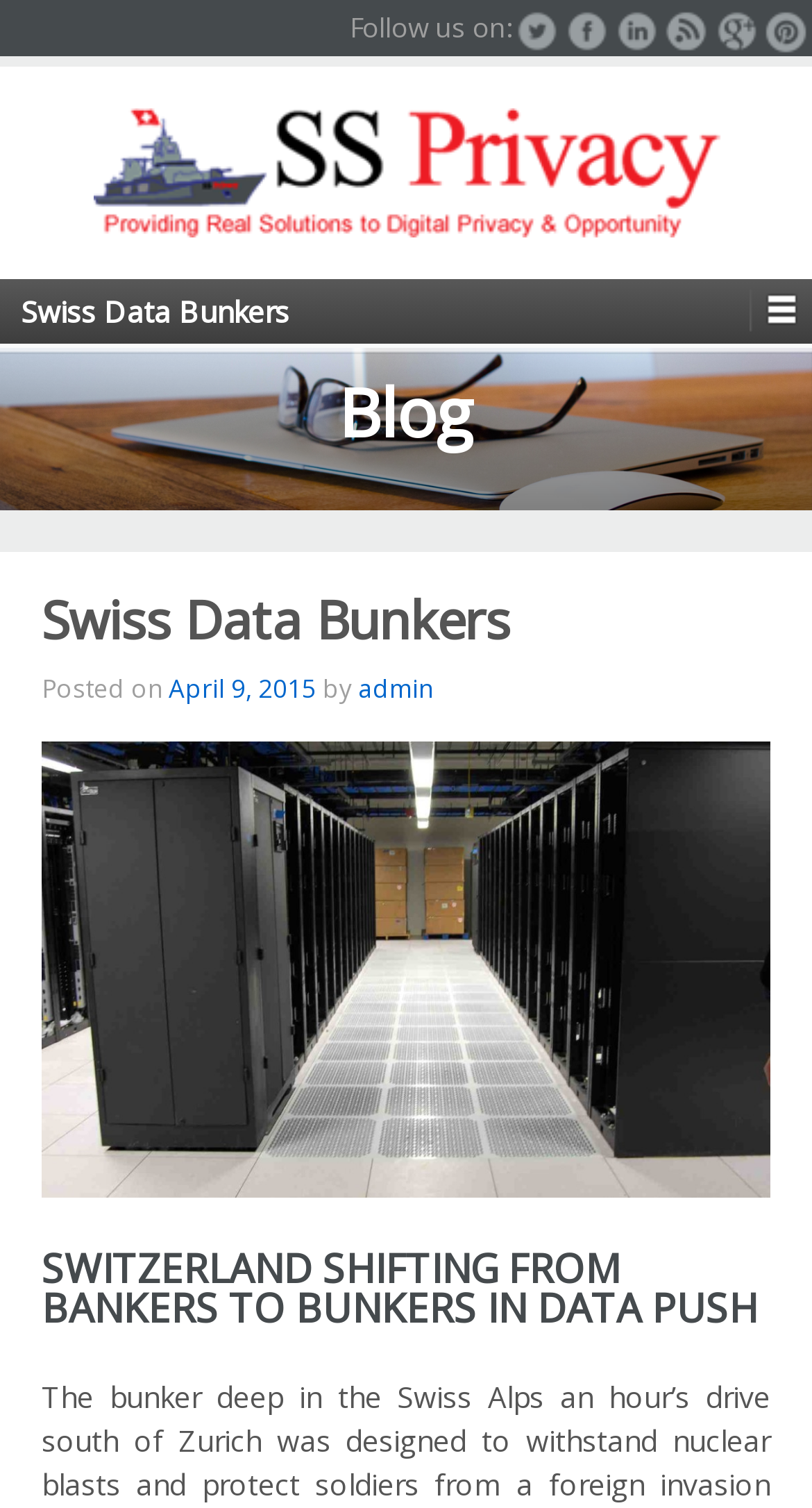Can you give a detailed response to the following question using the information from the image? When was the blog post published?

I determined the answer by looking at the 'Posted on' section of the blog post, where the date 'April 9, 2015' is displayed.